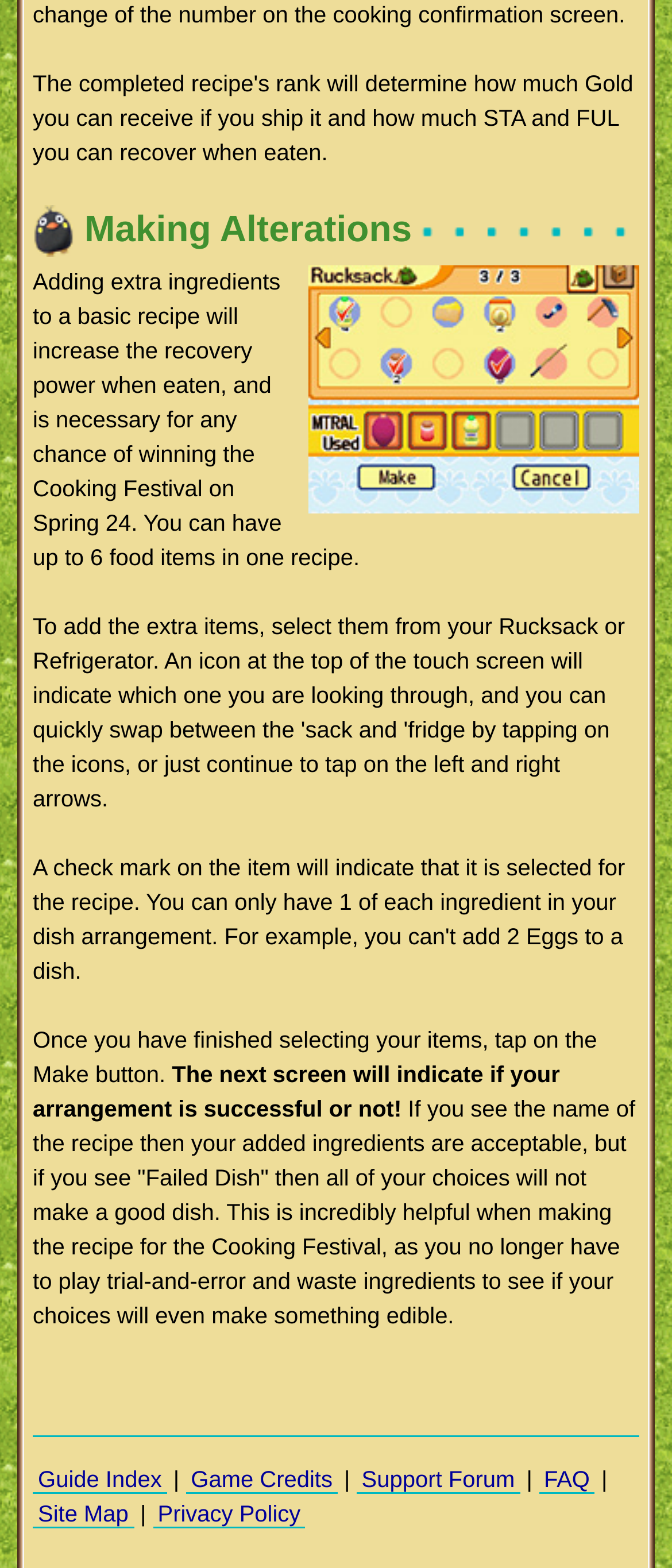Locate and provide the bounding box coordinates for the HTML element that matches this description: "FAQ".

[0.802, 0.935, 0.885, 0.953]